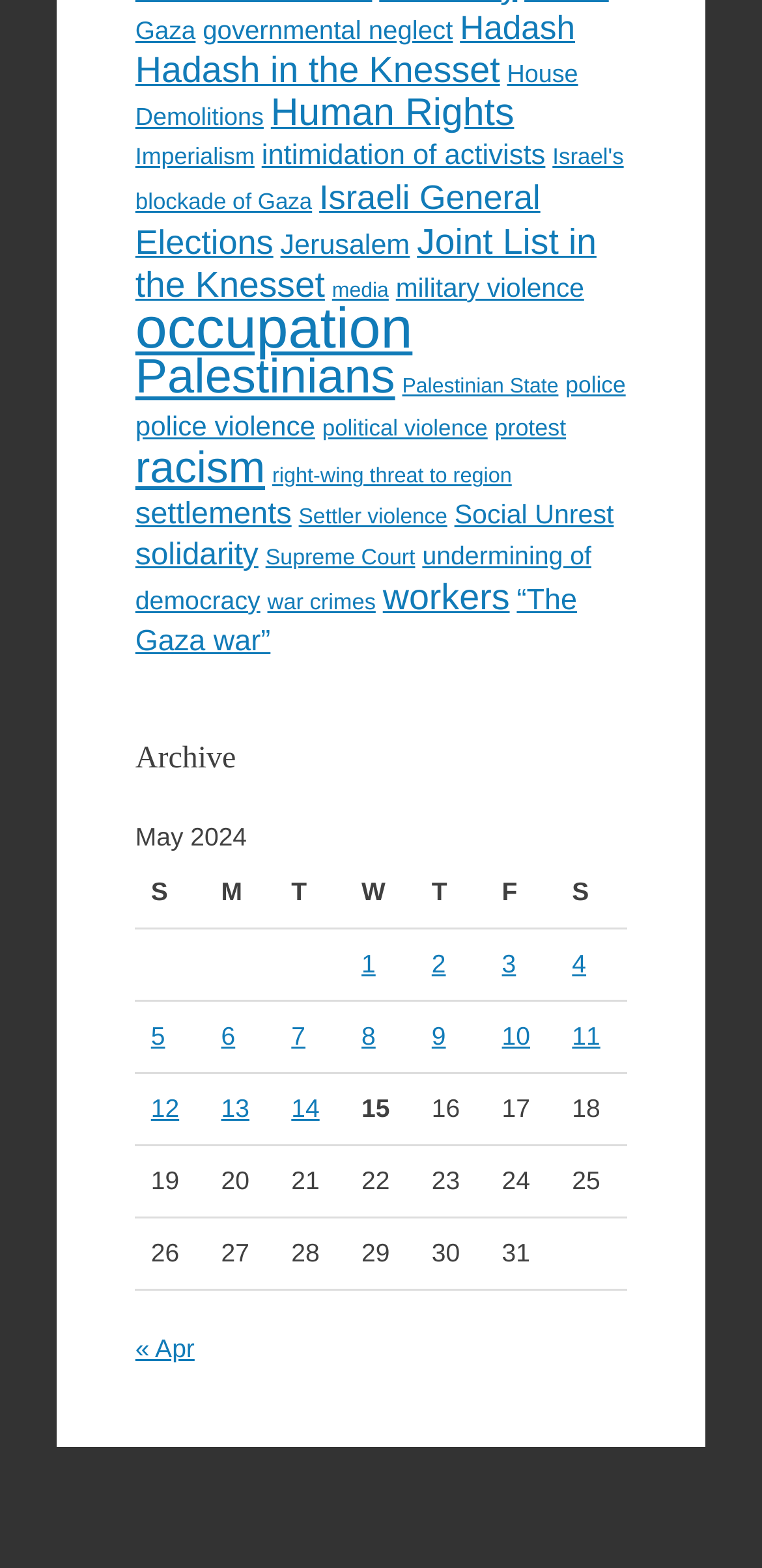Locate the bounding box coordinates of the clickable part needed for the task: "Check 'Posts published on May 12, 2024'".

[0.198, 0.697, 0.235, 0.716]